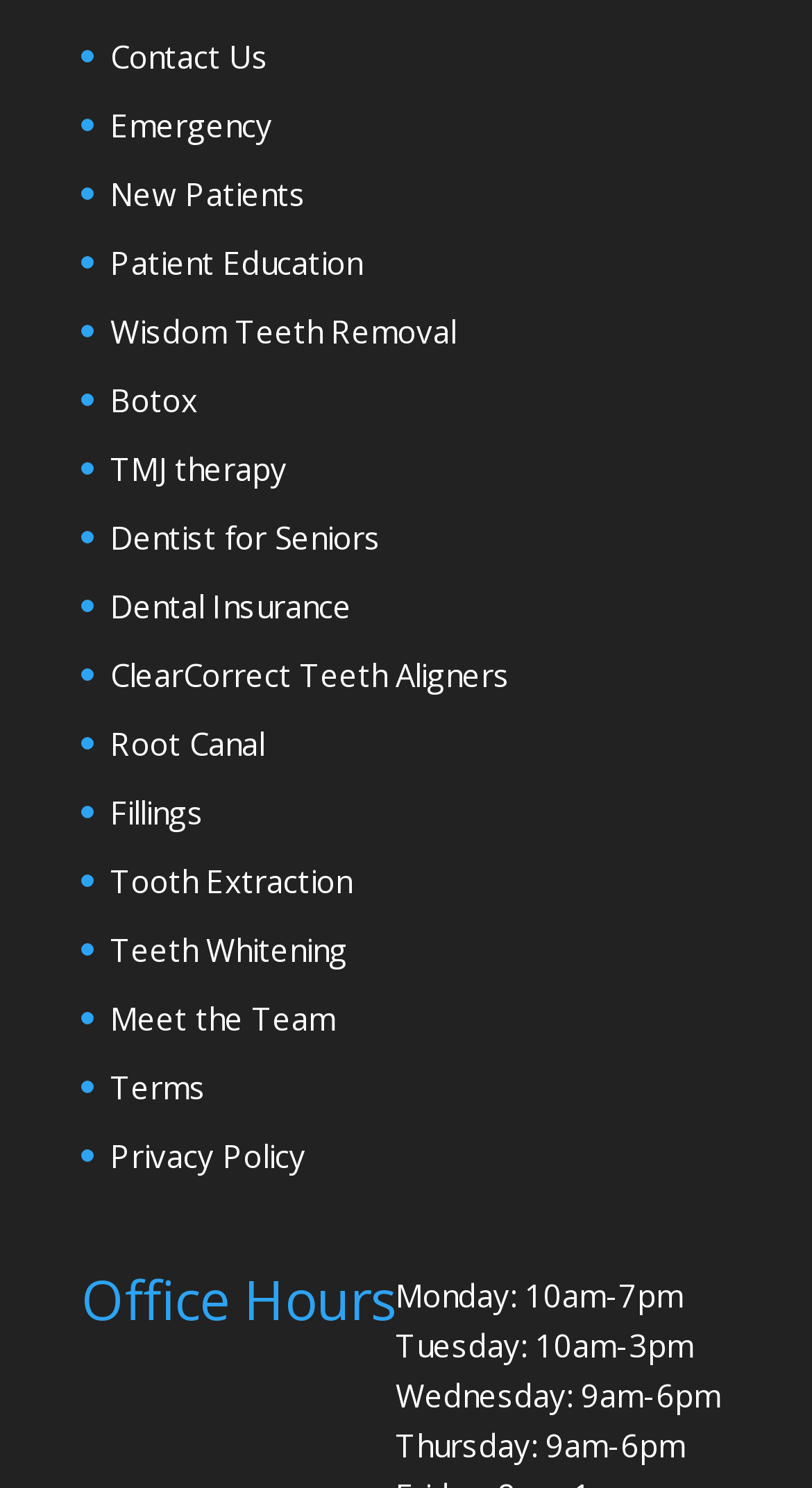Using floating point numbers between 0 and 1, provide the bounding box coordinates in the format (top-left x, top-left y, bottom-right x, bottom-right y). Locate the UI element described here: Privacy Policy

[0.136, 0.762, 0.377, 0.79]